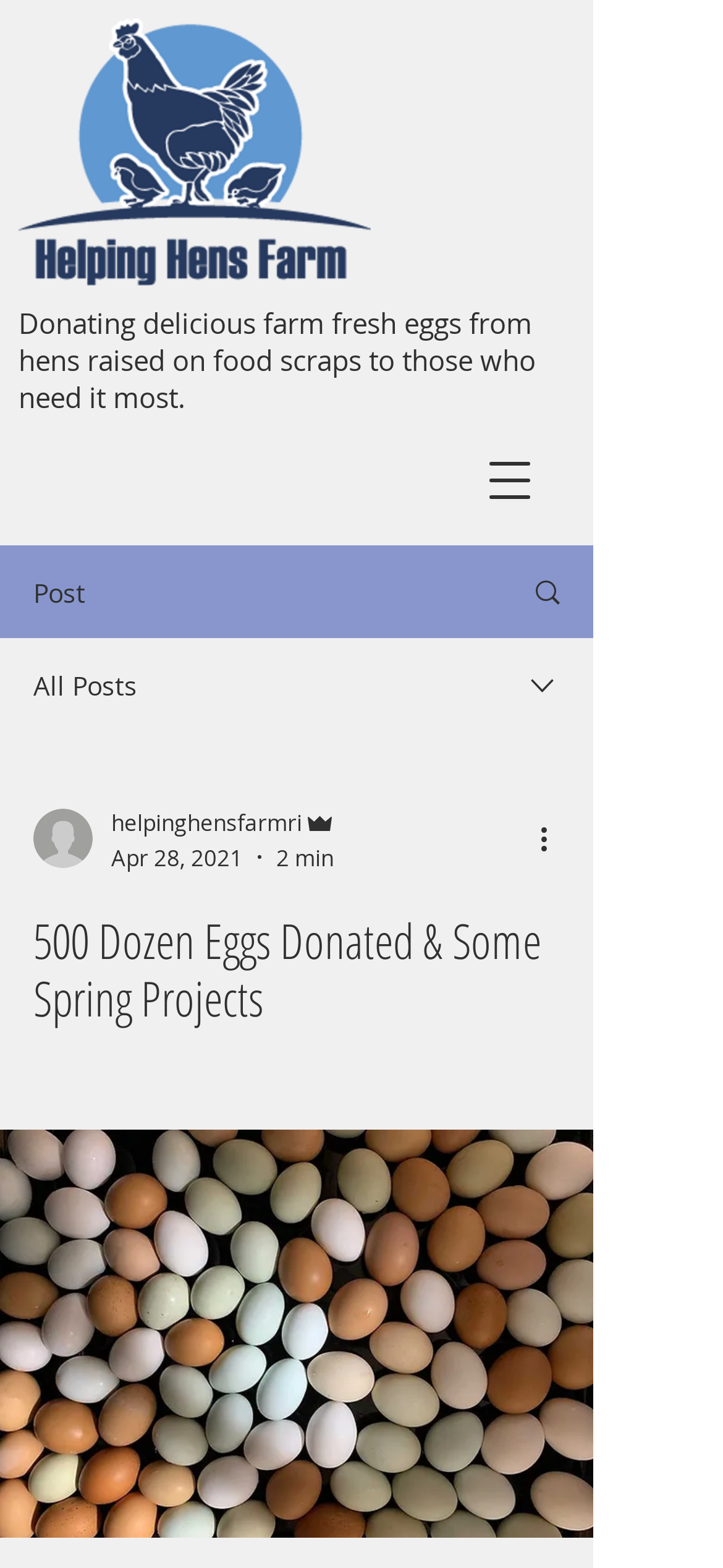Explain the webpage's design and content in an elaborate manner.

The webpage appears to be a blog post or article about a milestone achievement and upcoming spring projects. At the top left corner, there is a logo image of "helping_hens_logo_A_small_01.png" with a brief description of the organization's mission to donate farm fresh eggs to those in need. 

Below the logo, there is a static text describing the organization's mission in more detail. To the right of the text, there is a navigation menu button labeled "Open navigation menu". 

On the left side of the page, there are several links and buttons, including a "Post" link, an "All Posts" link, and a combobox with a dropdown menu. Below these elements, there is a section with the writer's picture, their username "helpinghensfarmri", and their role as "Admin". The date of the post, "Apr 28, 2021", and the reading time, "2 min", are also displayed.

The main content of the page is a heading that reads "500 Dozen Eggs Donated & Some Spring Projects", which is the title of the blog post. At the bottom of the page, there is a button with a dropdown menu labeled "More actions".